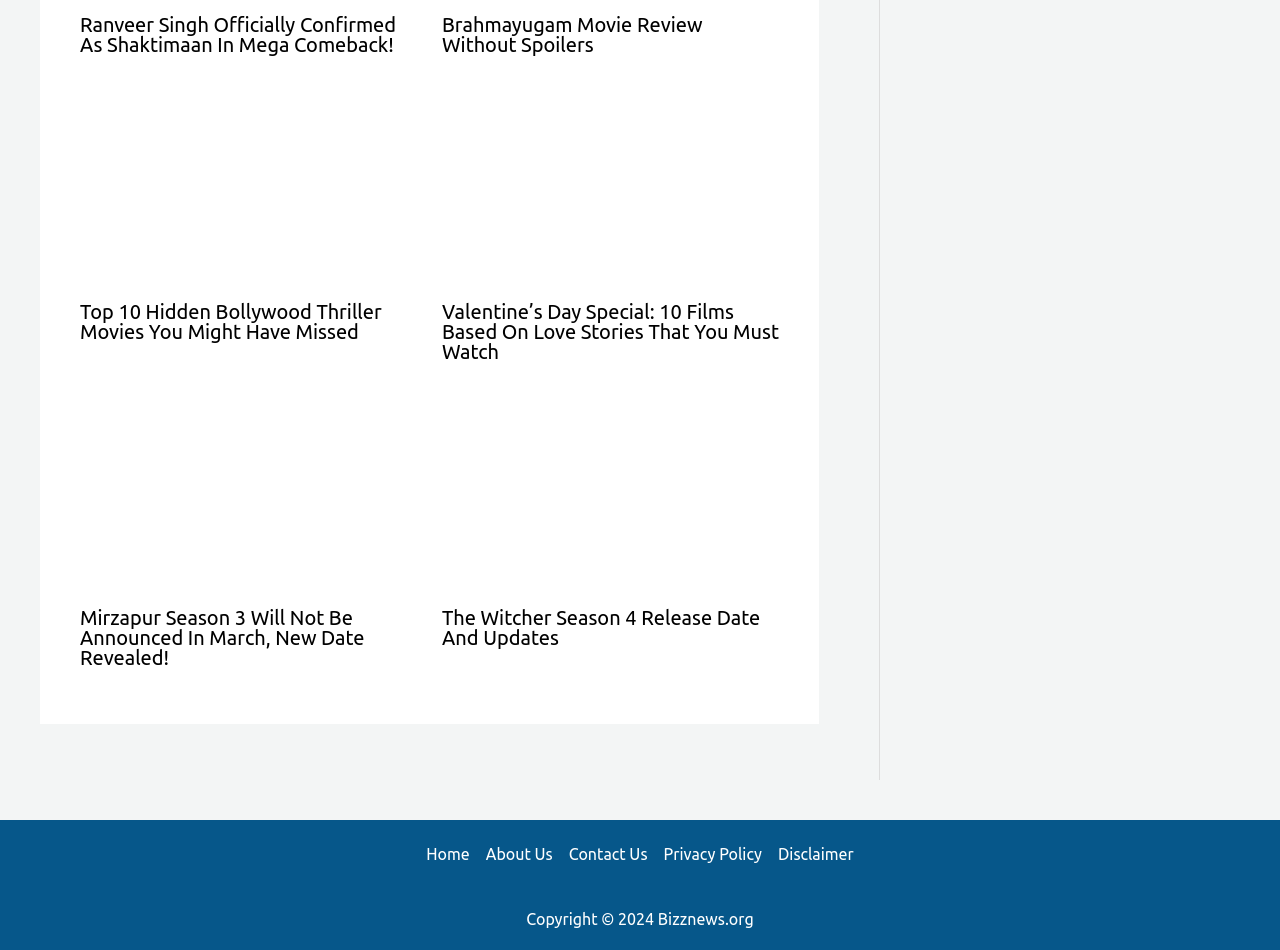Kindly provide the bounding box coordinates of the section you need to click on to fulfill the given instruction: "Check Mirzapur Season 3 release date".

[0.062, 0.512, 0.326, 0.531]